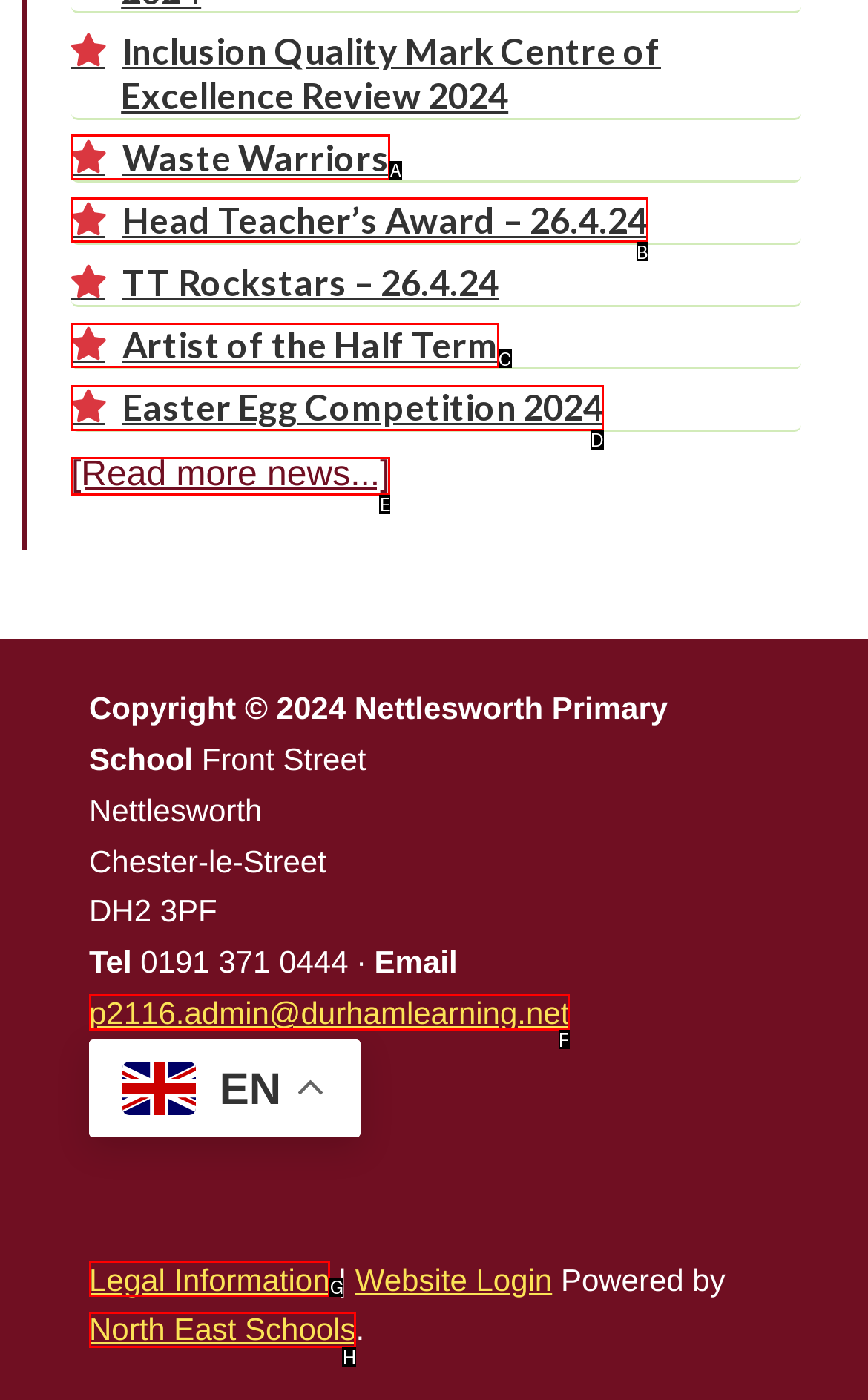Point out the correct UI element to click to carry out this instruction: View the Legal Information page
Answer with the letter of the chosen option from the provided choices directly.

G